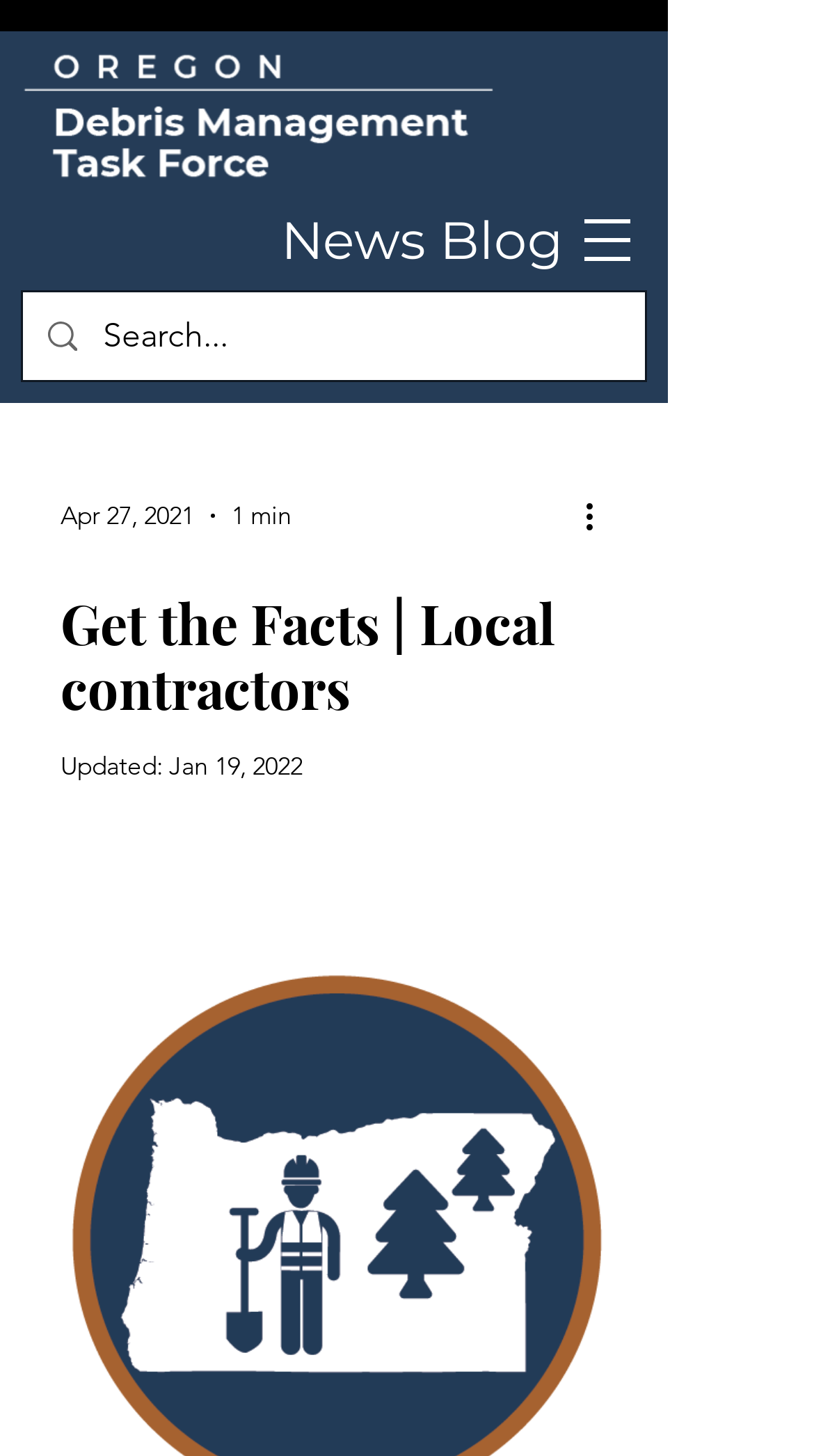Is the navigation menu open?
Refer to the image and give a detailed response to the question.

I found the answer by analyzing the button element with the label 'Open navigation menu'. The button is not pressed, indicating that the navigation menu is not open.